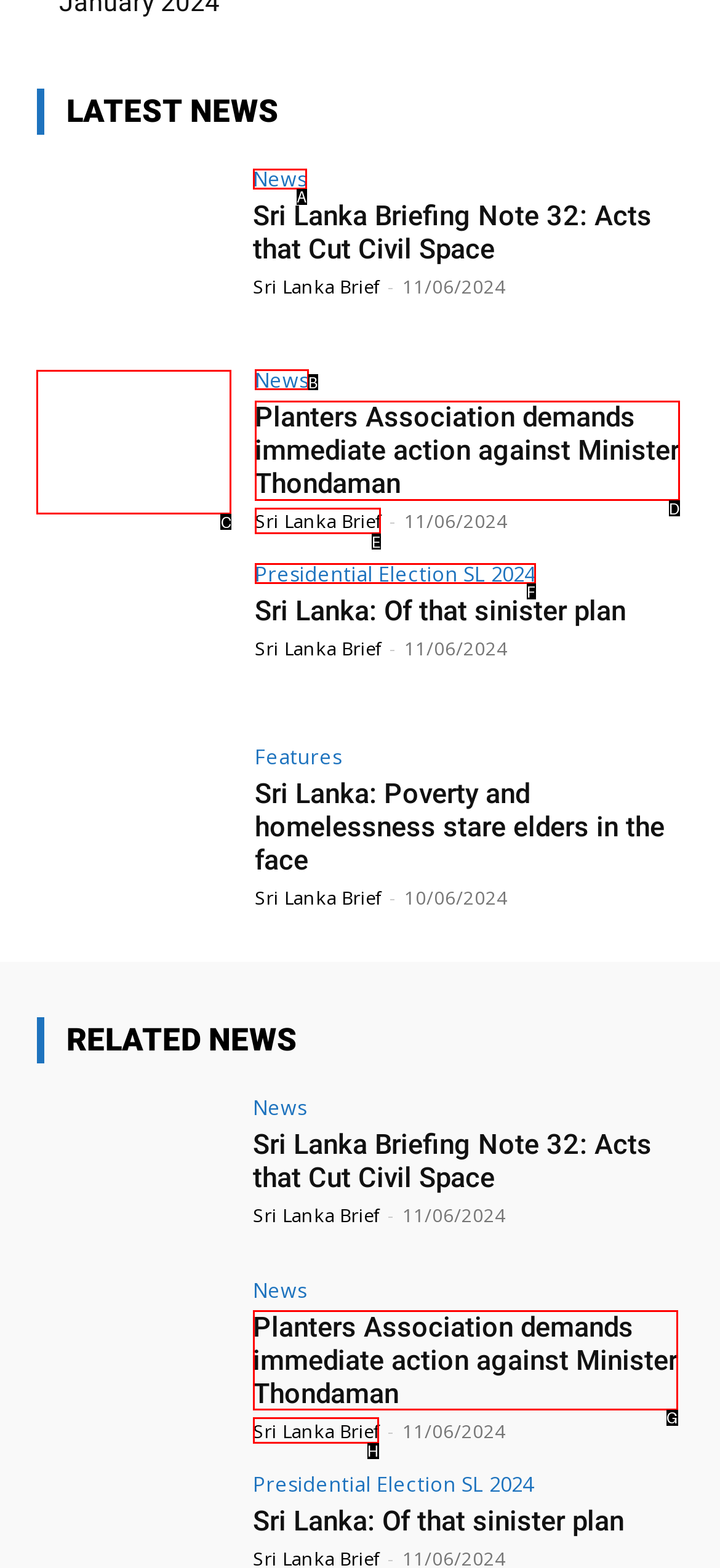Provide the letter of the HTML element that you need to click on to perform the task: Read Planters Association demands immediate action against Minister Thondaman.
Answer with the letter corresponding to the correct option.

C